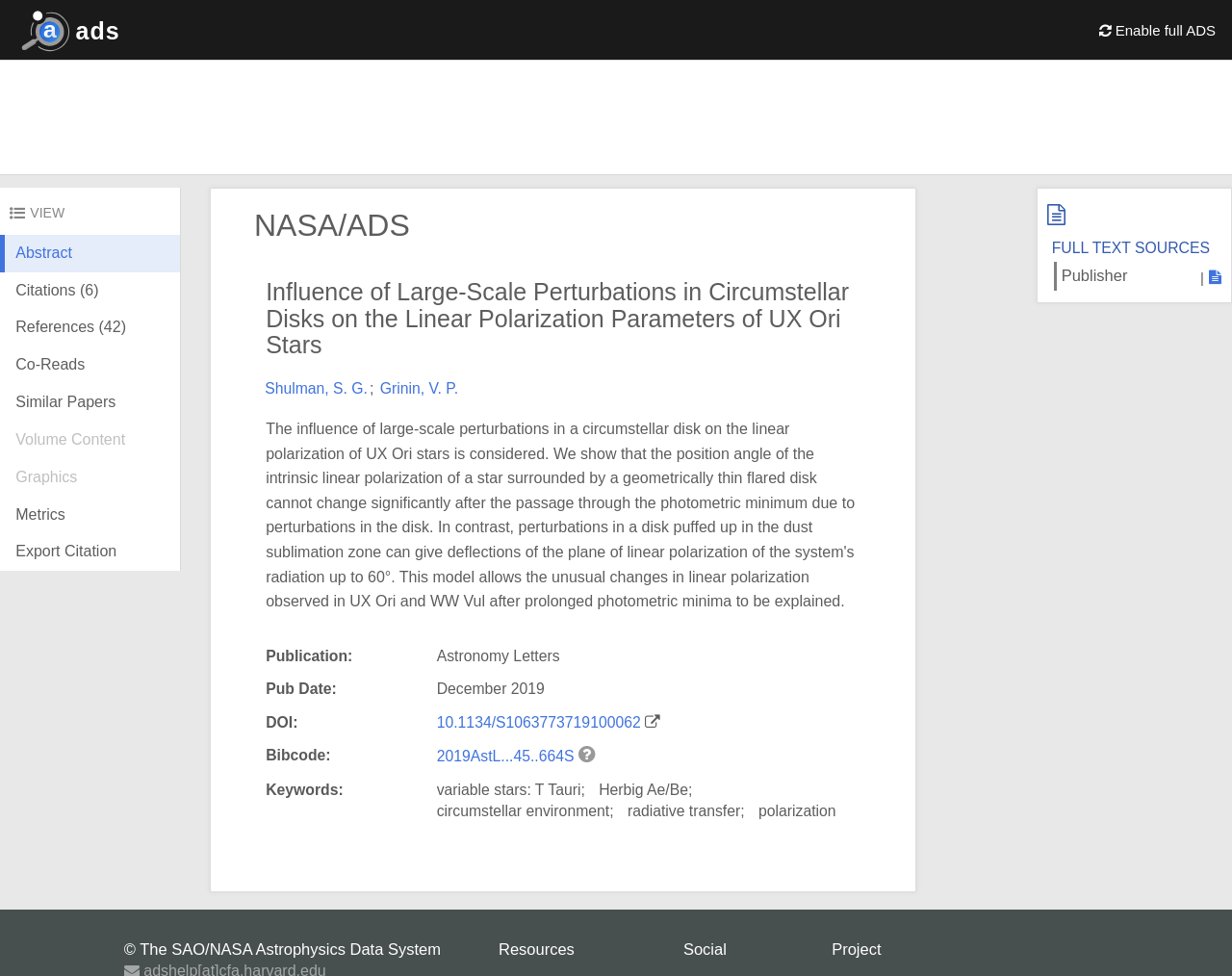Determine the bounding box coordinates of the region that needs to be clicked to achieve the task: "Enable full ADS".

[0.879, 0.01, 0.999, 0.052]